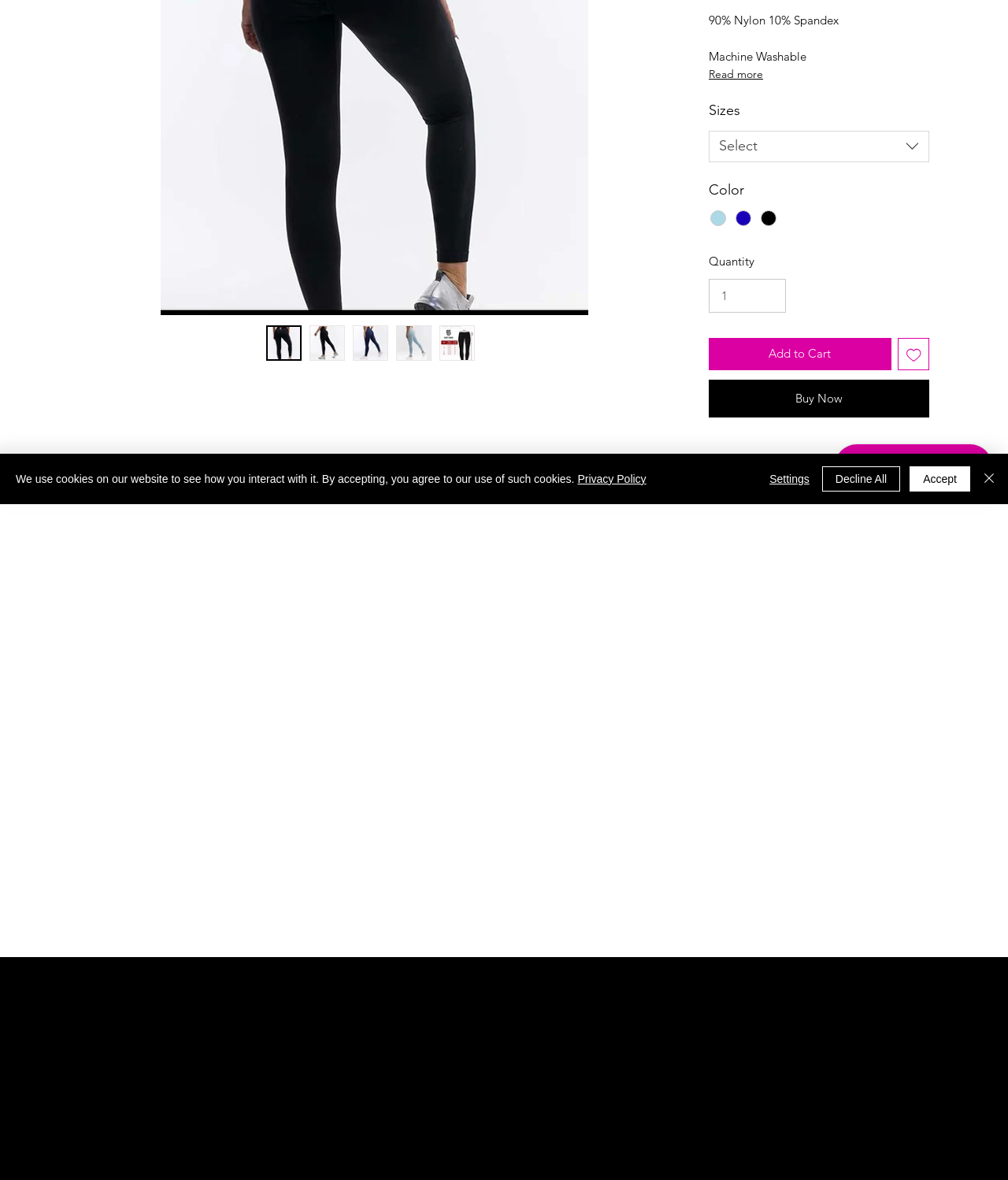Please find the bounding box for the UI component described as follows: "Aus/NZ".

None